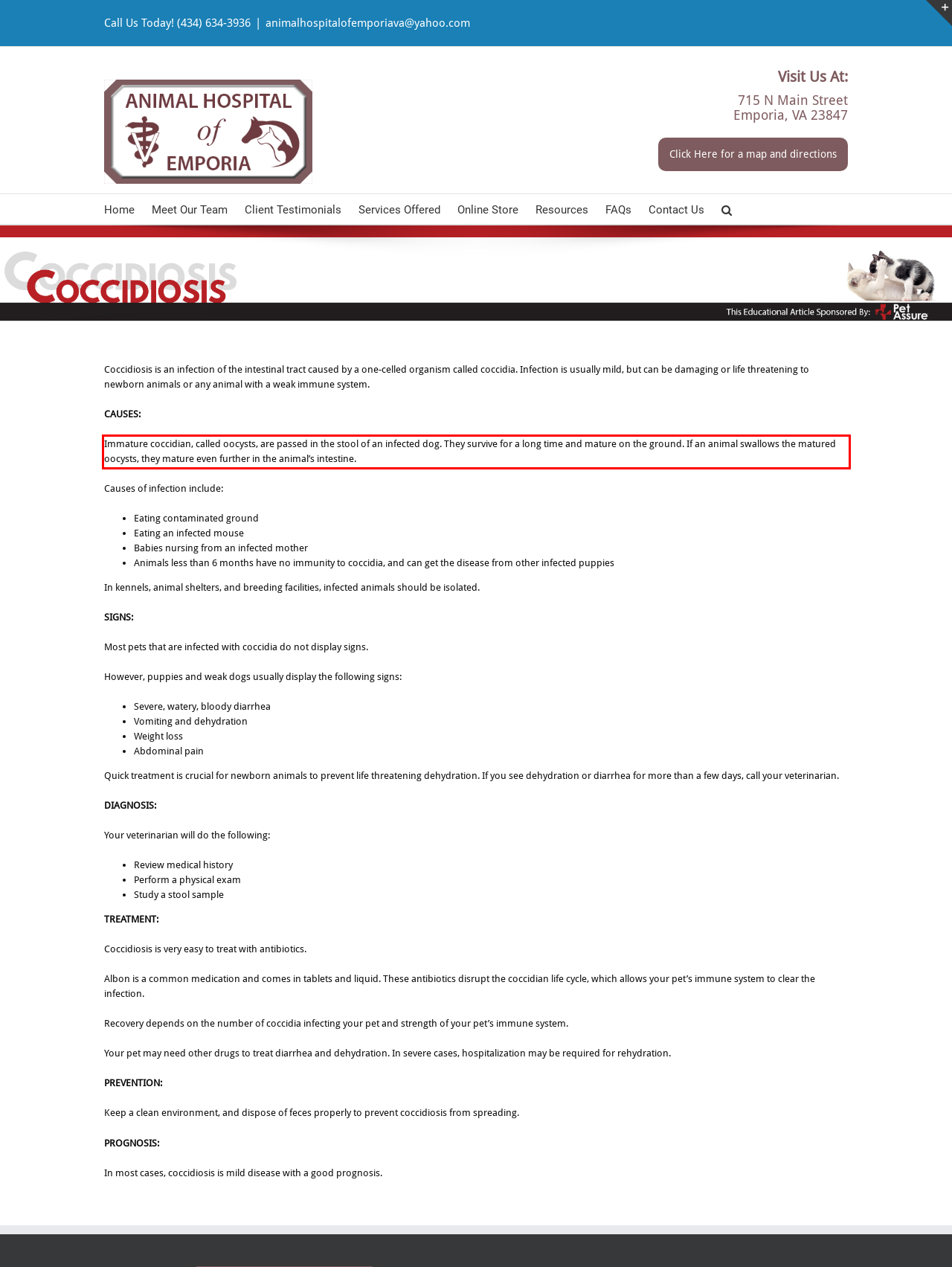Given a screenshot of a webpage, locate the red bounding box and extract the text it encloses.

Immature coccidian, called oocysts, are passed in the stool of an infected dog. They survive for a long time and mature on the ground. If an animal swallows the matured oocysts, they mature even further in the animal’s intestine.